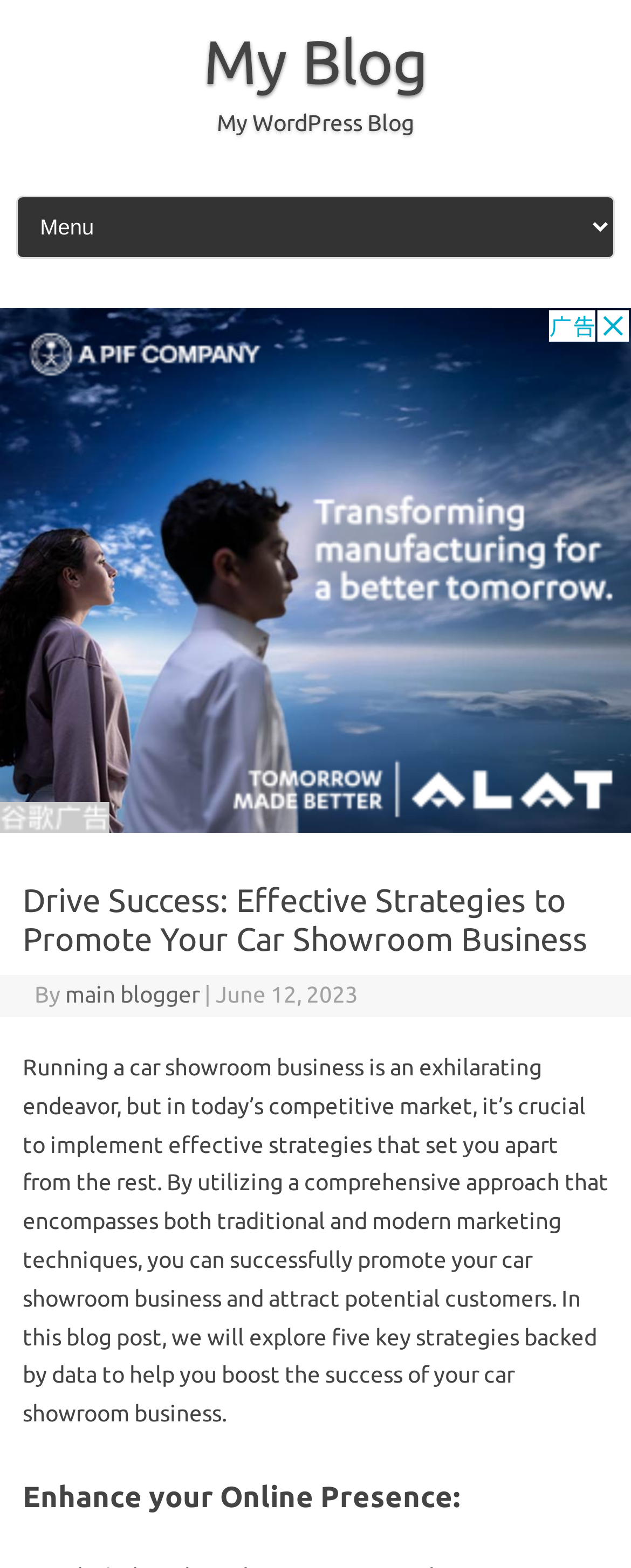What type of marketing techniques are mentioned in this blog post?
Give a single word or phrase as your answer by examining the image.

Traditional and modern